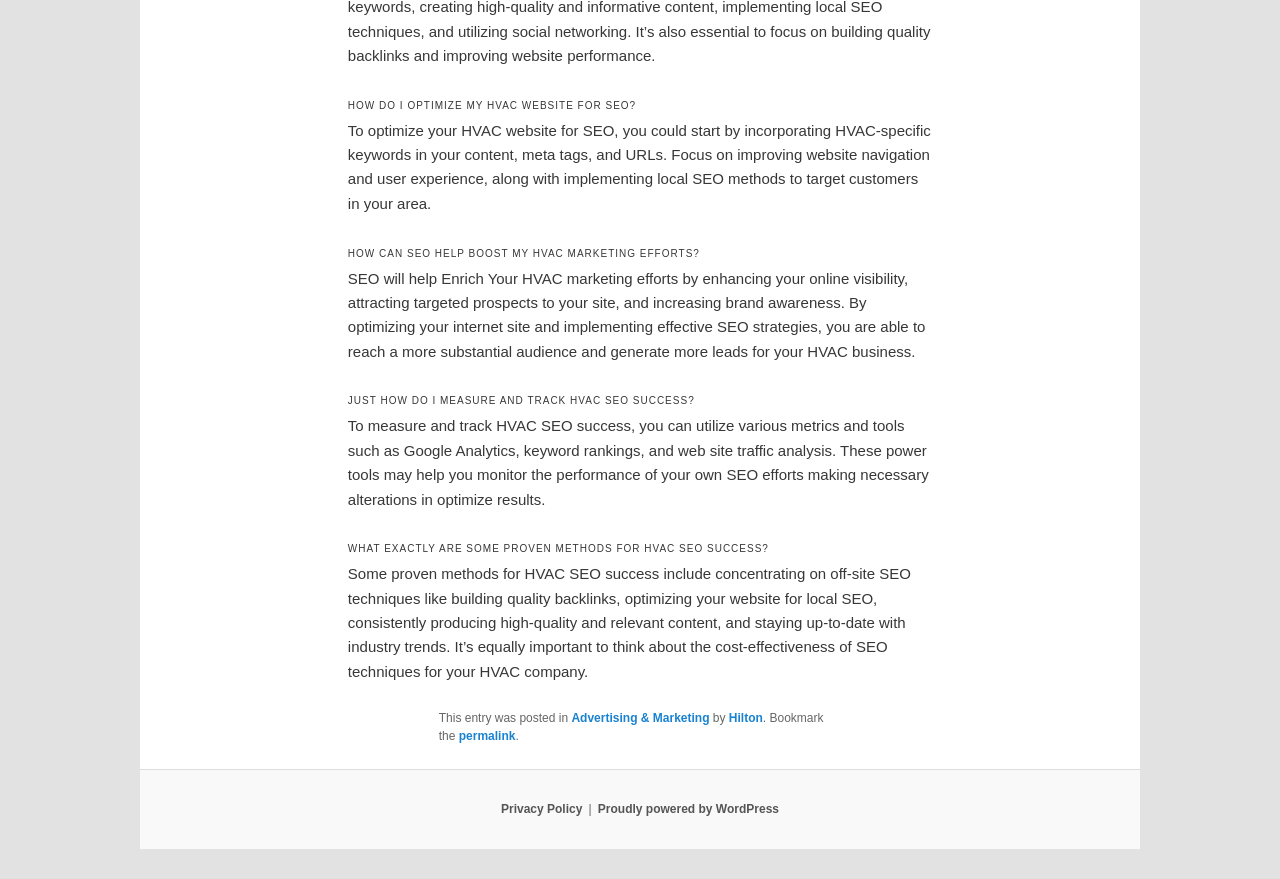Based on the visual content of the image, answer the question thoroughly: What is the category of the blog post?

The category of the blog post can be determined by looking at the footer section, where it is mentioned that the post was categorized under 'Advertising & Marketing'.